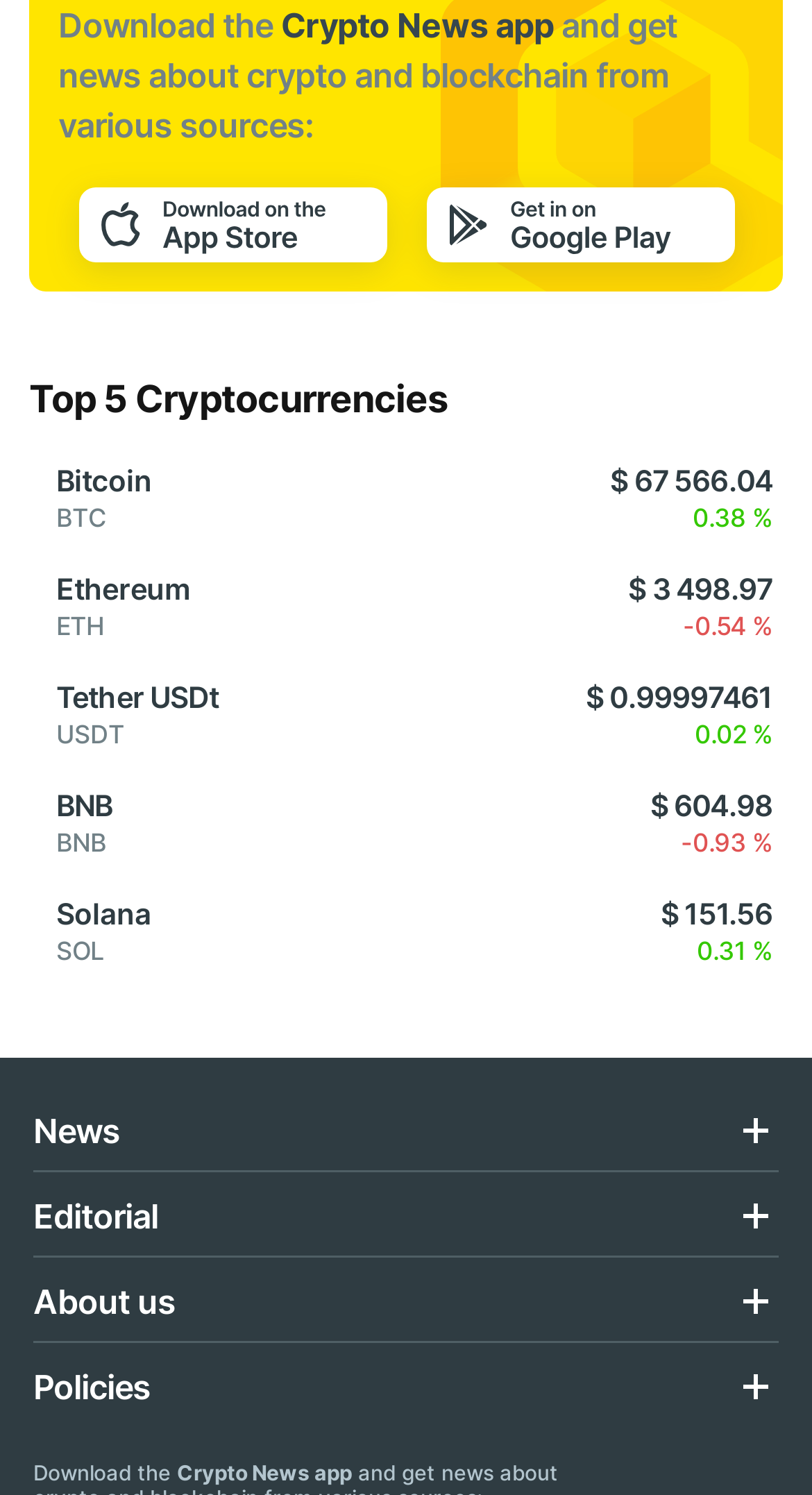Using details from the image, please answer the following question comprehensively:
What can be downloaded from this webpage?

The webpage has multiple instances of the text 'Download the Crypto News app', which suggests that the app can be downloaded from this webpage.